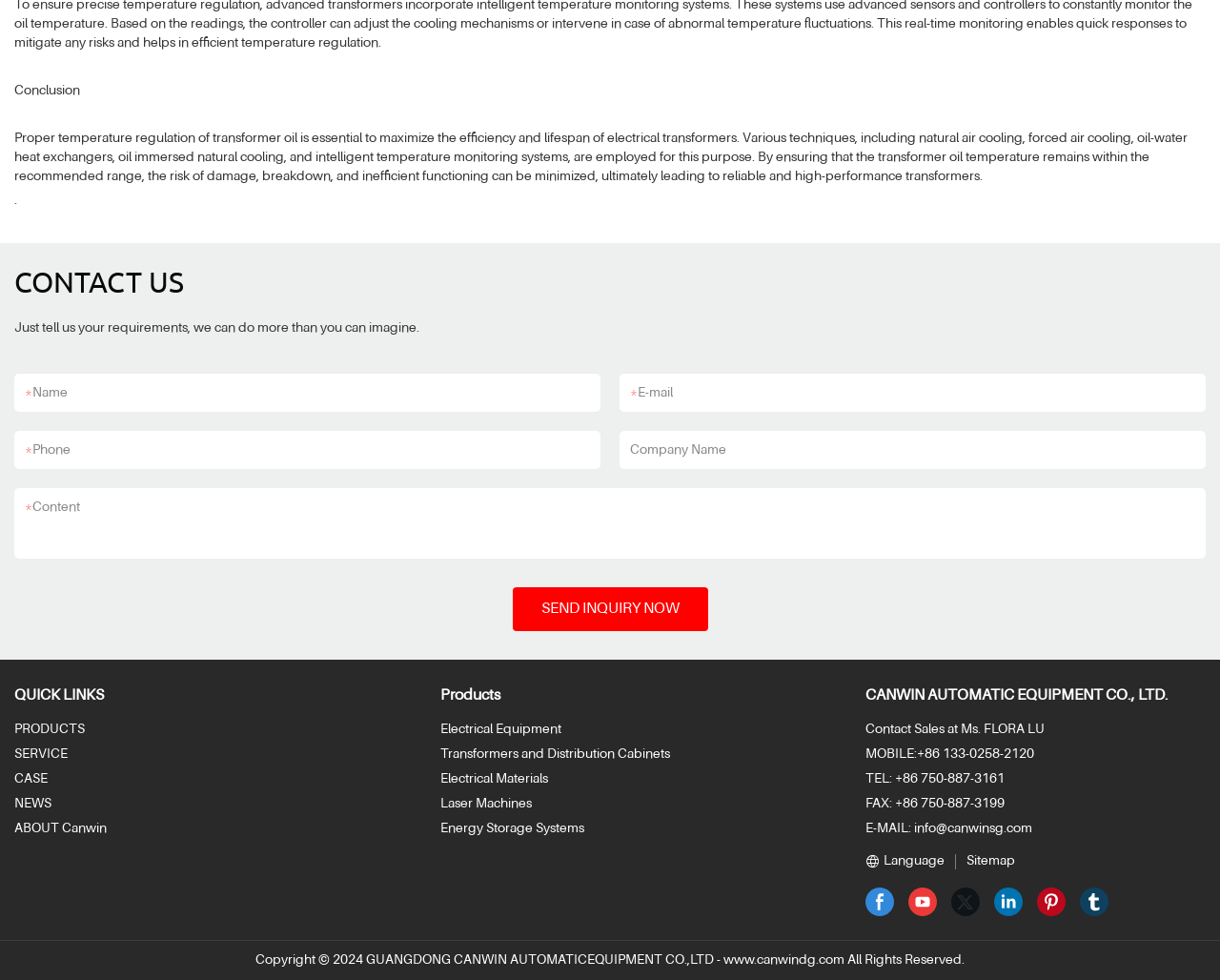Are there social media links on the webpage?
Look at the image and respond with a one-word or short phrase answer.

Yes